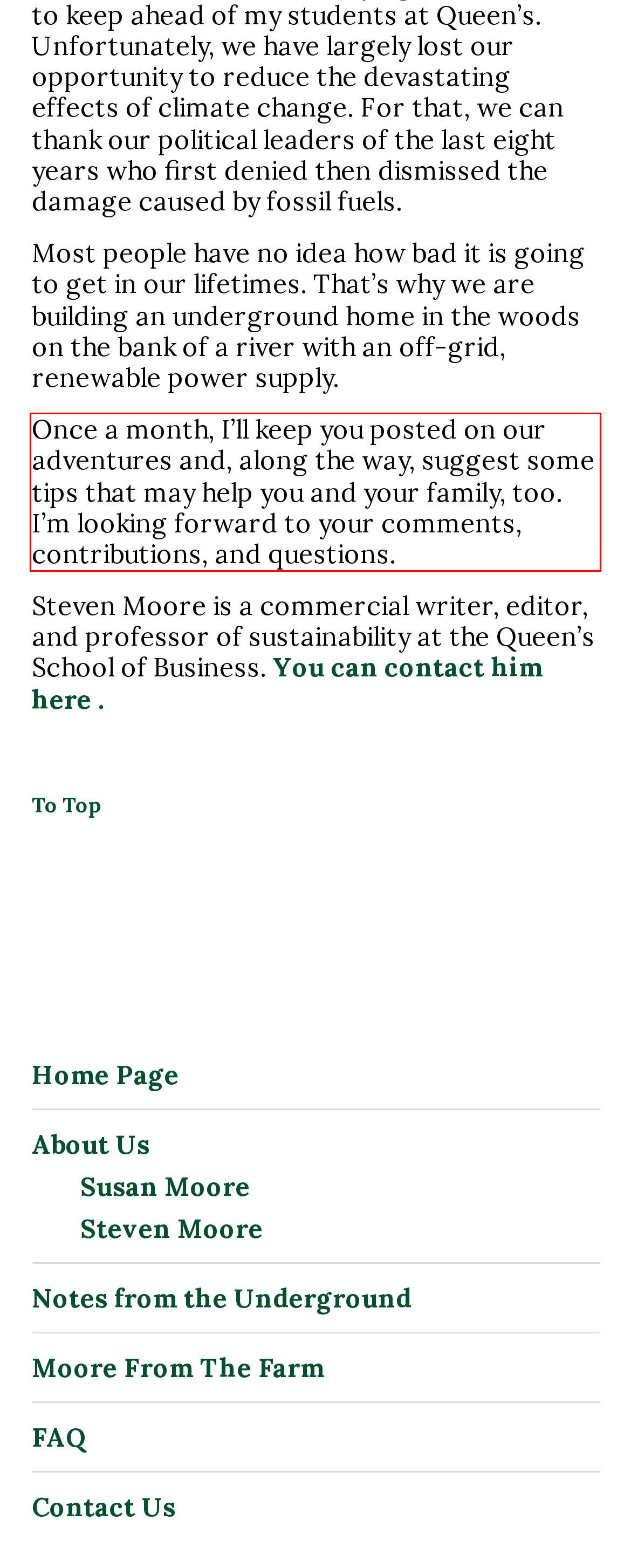Using the webpage screenshot, recognize and capture the text within the red bounding box.

Once a month, I’ll keep you posted on our adventures and, along the way, suggest some tips that may help you and your family, too. I’m looking forward to your comments, contributions, and questions.